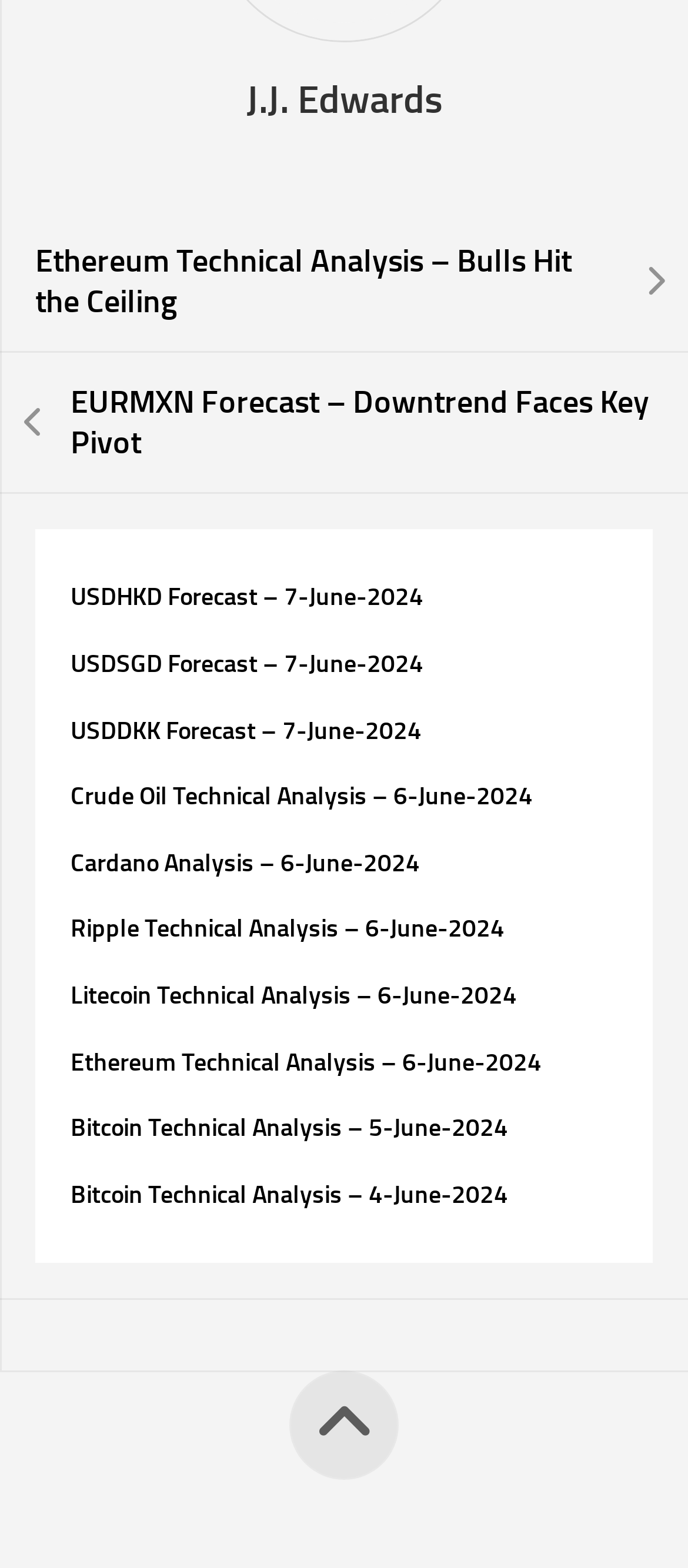Pinpoint the bounding box coordinates of the area that must be clicked to complete this instruction: "Click the arrow icon".

[0.421, 0.874, 0.579, 0.944]